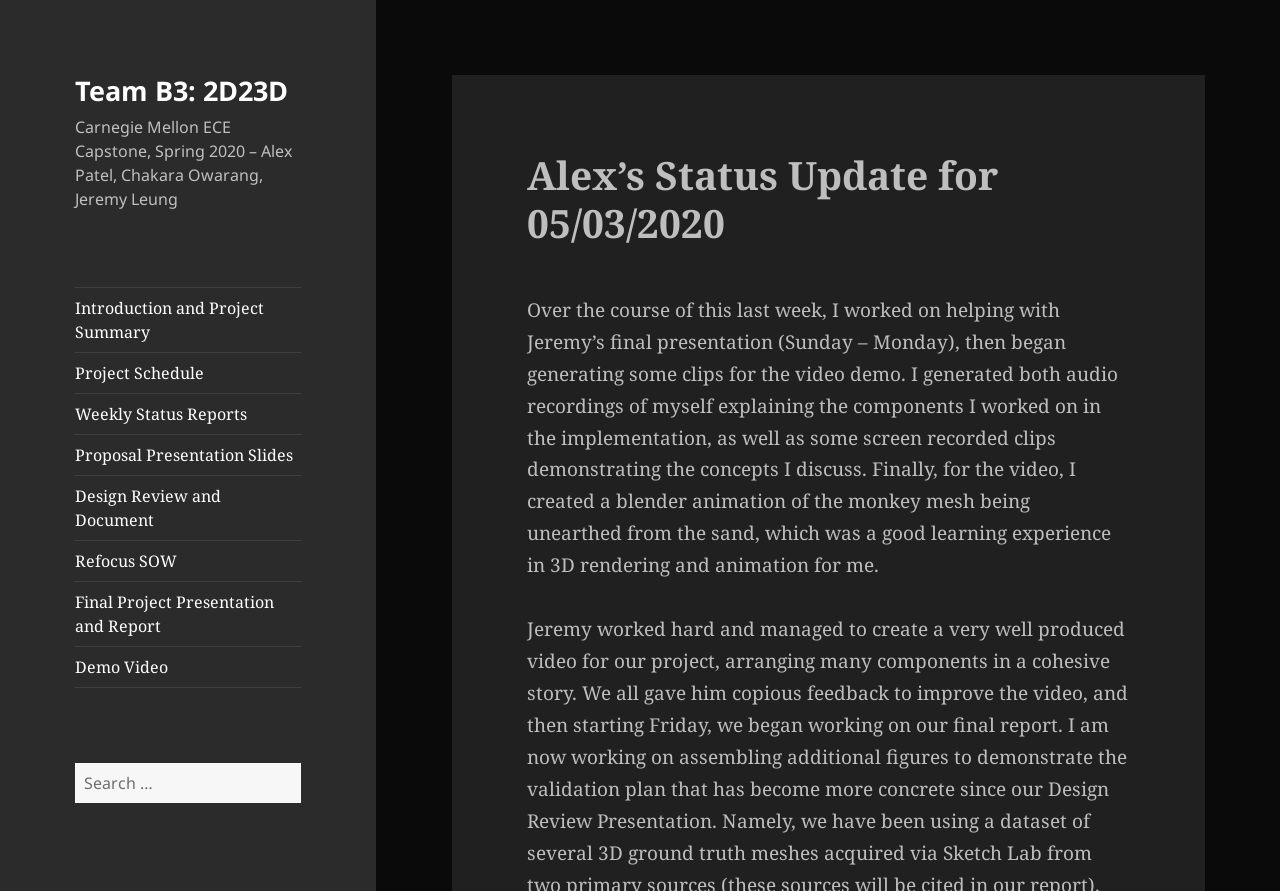Please specify the bounding box coordinates of the clickable region to carry out the following instruction: "view Alex's status update". The coordinates should be four float numbers between 0 and 1, in the format [left, top, right, bottom].

[0.412, 0.166, 0.78, 0.279]